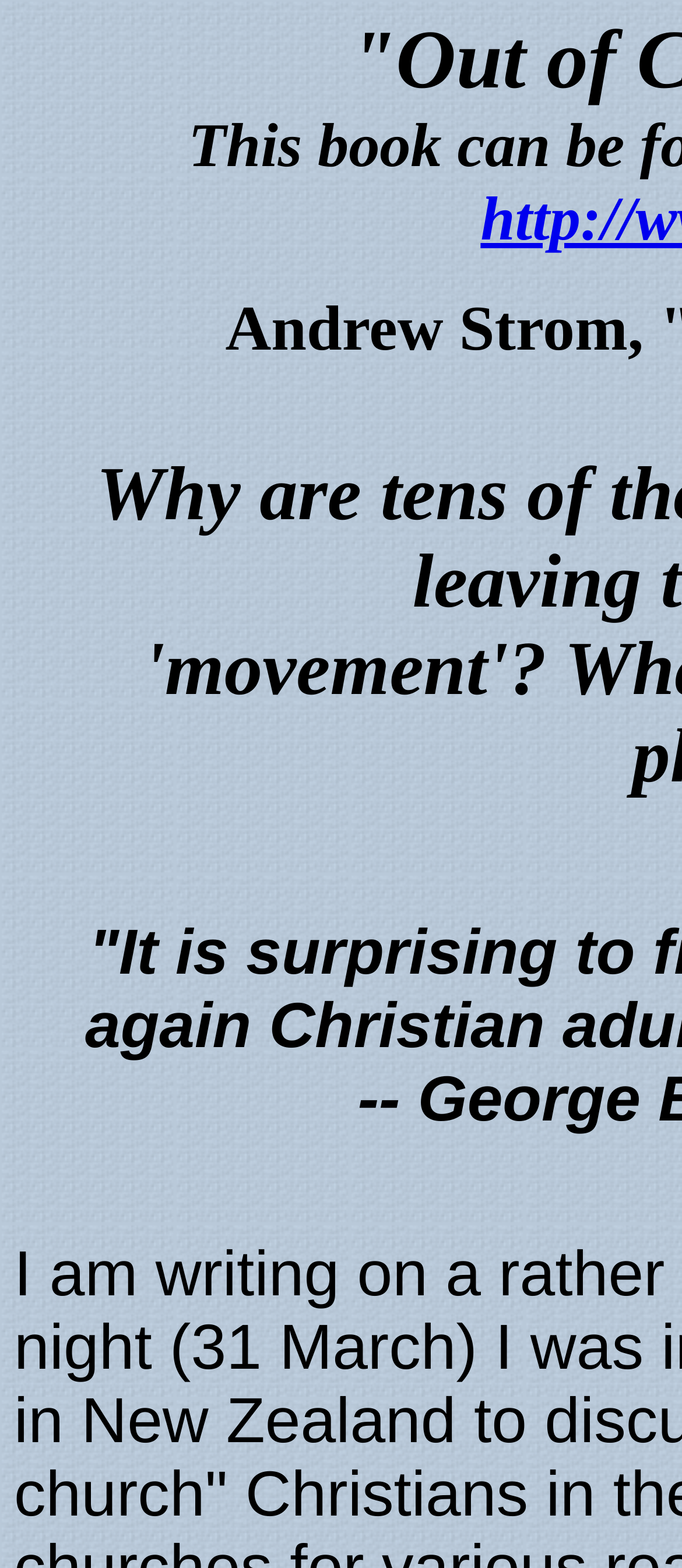Find and extract the text of the primary heading on the webpage.

"Out of Church" Christians  
This book can be found in its entirety on the Web at- http://www.revivalschool.com